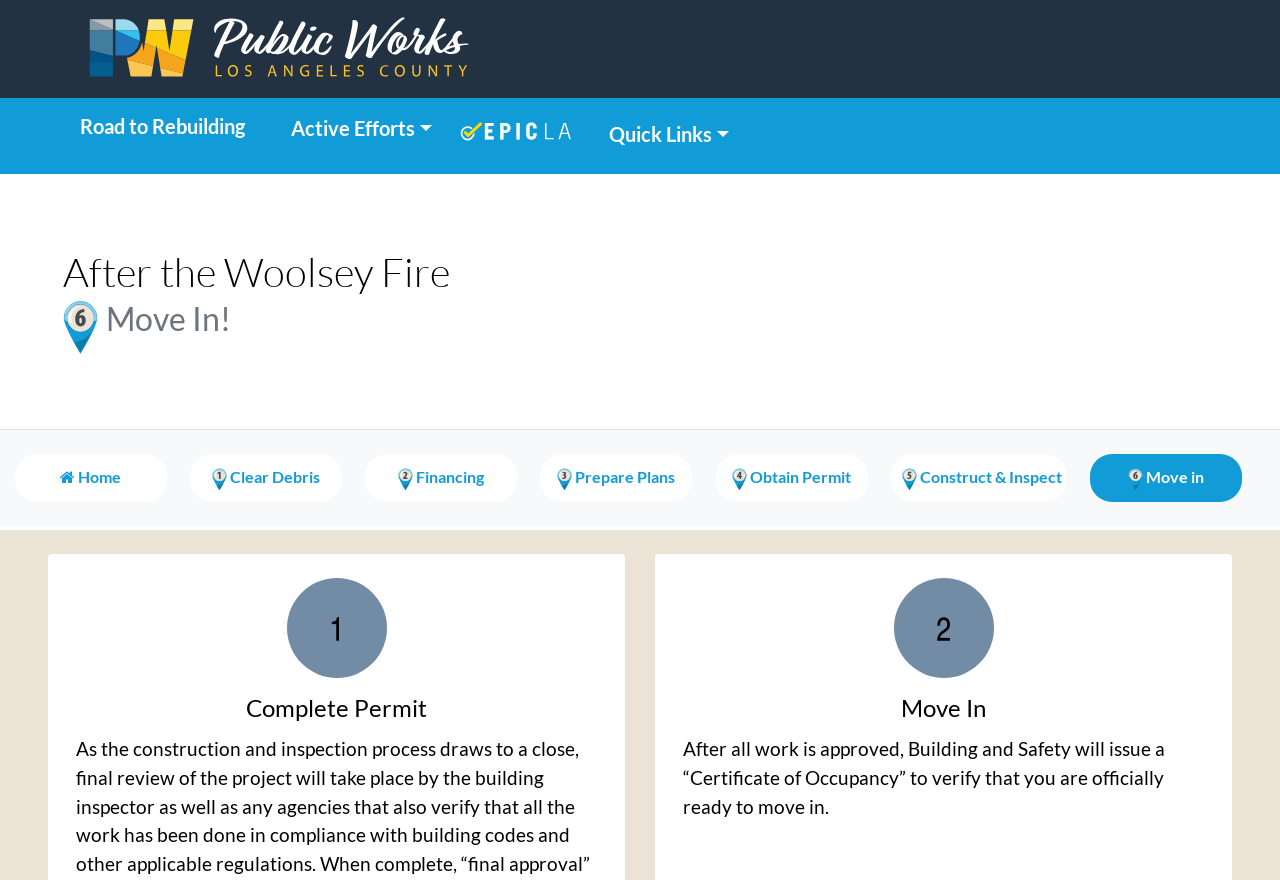Carefully examine the image and provide an in-depth answer to the question: What is the purpose of the 'Certificate of Occupancy'?

The 'Certificate of Occupancy' is issued by Building and Safety to verify that the rebuilding work is approved and the owner is officially ready to move in, as stated in the text on the webpage.